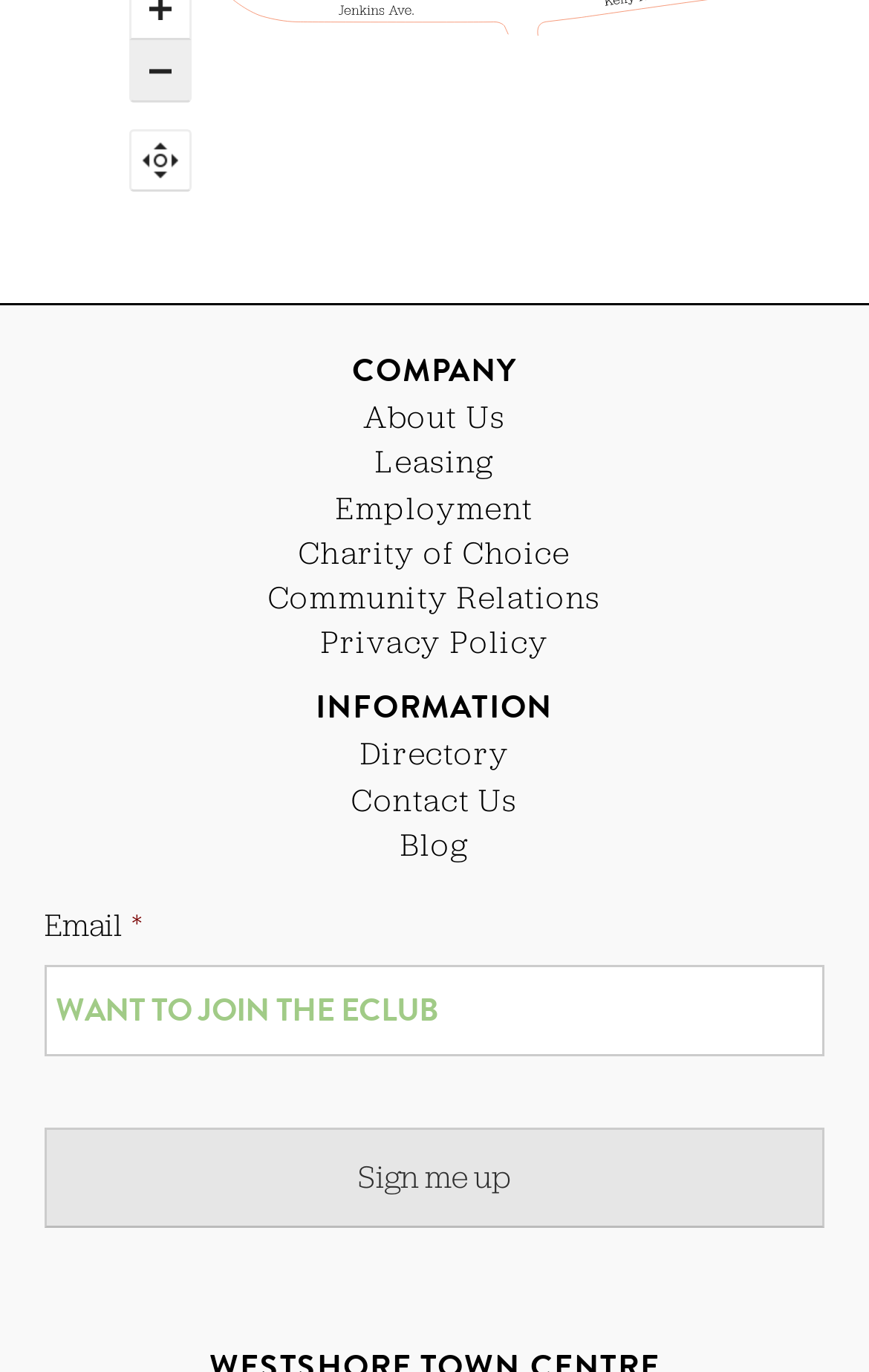Using the webpage screenshot and the element description Celebrities, determine the bounding box coordinates. Specify the coordinates in the format (top-left x, top-left y, bottom-right x, bottom-right y) with values ranging from 0 to 1.

None